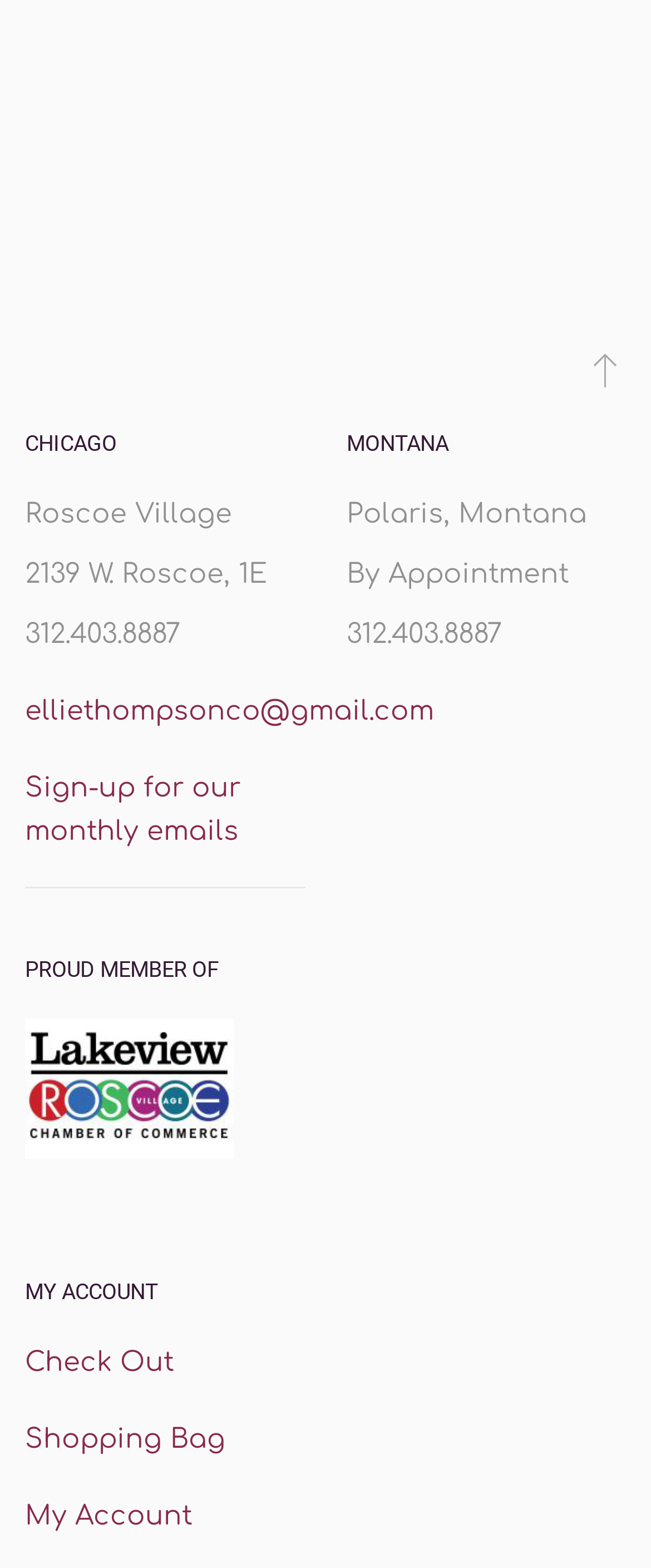Please specify the bounding box coordinates in the format (top-left x, top-left y, bottom-right x, bottom-right y), with values ranging from 0 to 1. Identify the bounding box for the UI component described as follows: aria-label="Back to top"

[0.897, 0.218, 0.962, 0.252]